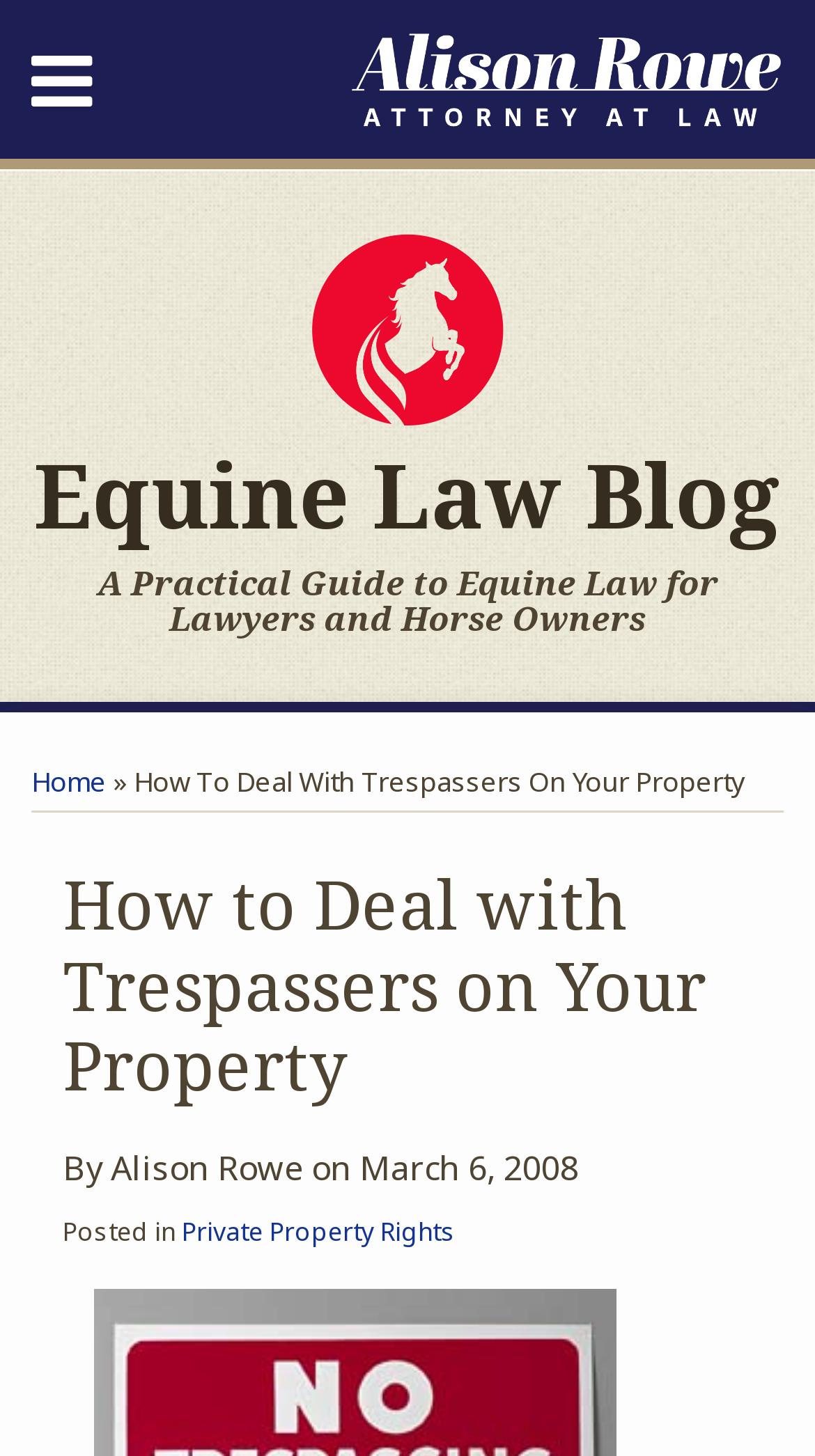Give the bounding box coordinates for this UI element: "Home". The coordinates should be four float numbers between 0 and 1, arranged as [left, top, right, bottom].

[0.0, 0.083, 0.133, 0.118]